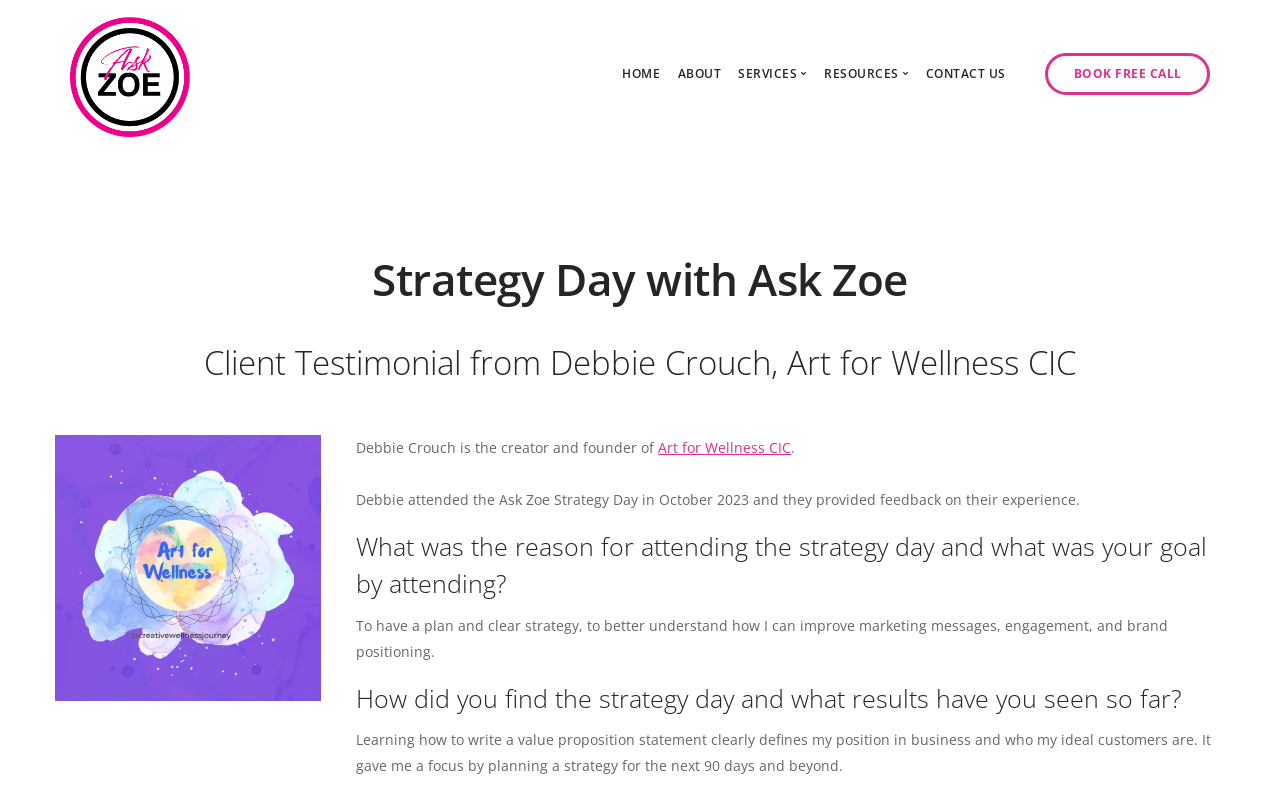Give a one-word or short-phrase answer to the following question: 
What is the name of the logo on the top left?

Ask Zoe